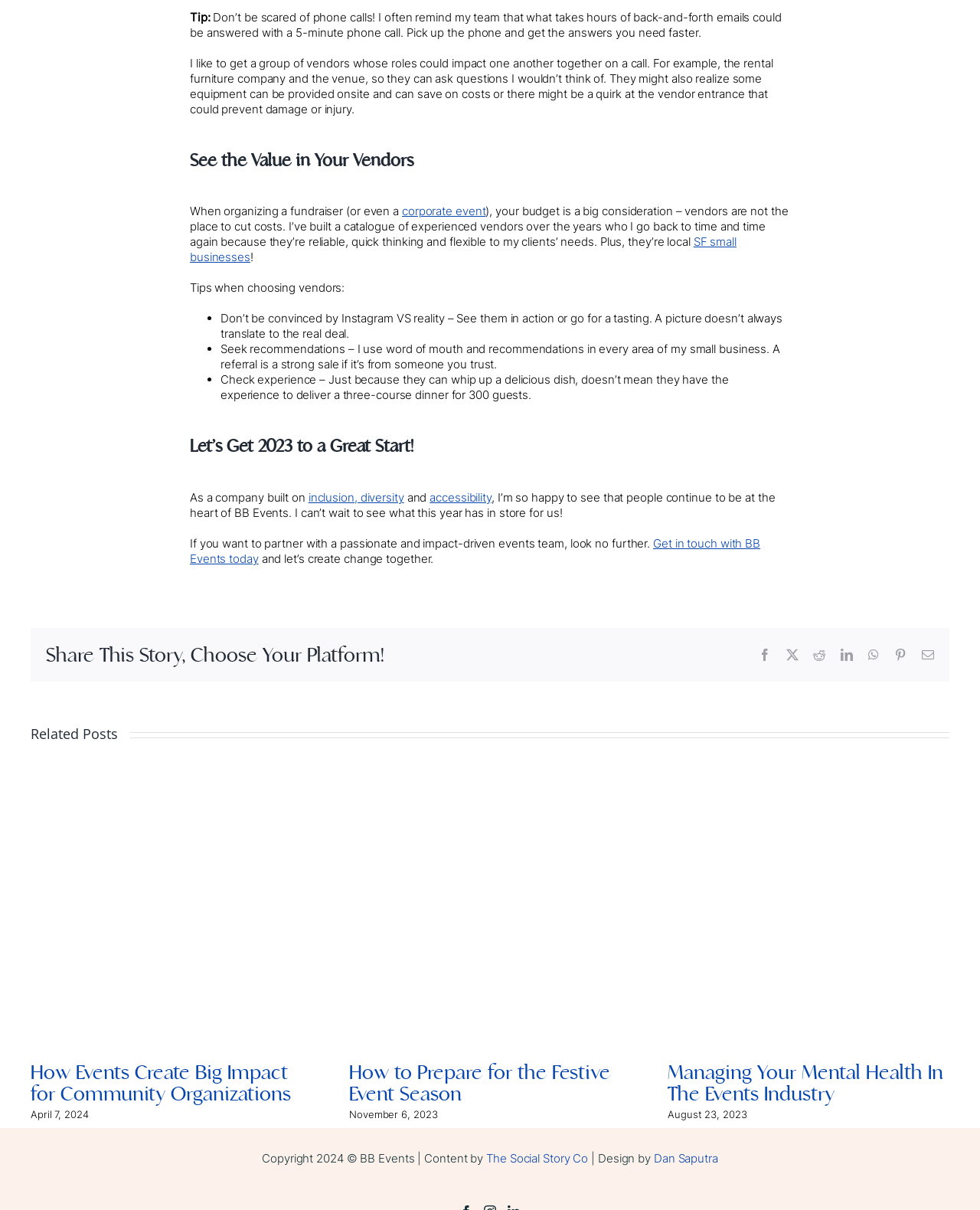What is the main topic of the webpage?
Based on the image, provide a one-word or brief-phrase response.

Events